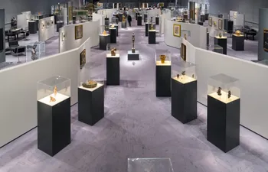What is the duration of the 'Sainsbury Centre Living Area' exhibition?
From the details in the image, provide a complete and detailed answer to the question.

The 'Sainsbury Centre Living Area' exhibition runs from January 1, 2022, to December 31, 2030, which is a duration of 9 years, inviting guests to immerse themselves in contemporary art and design during this time period.